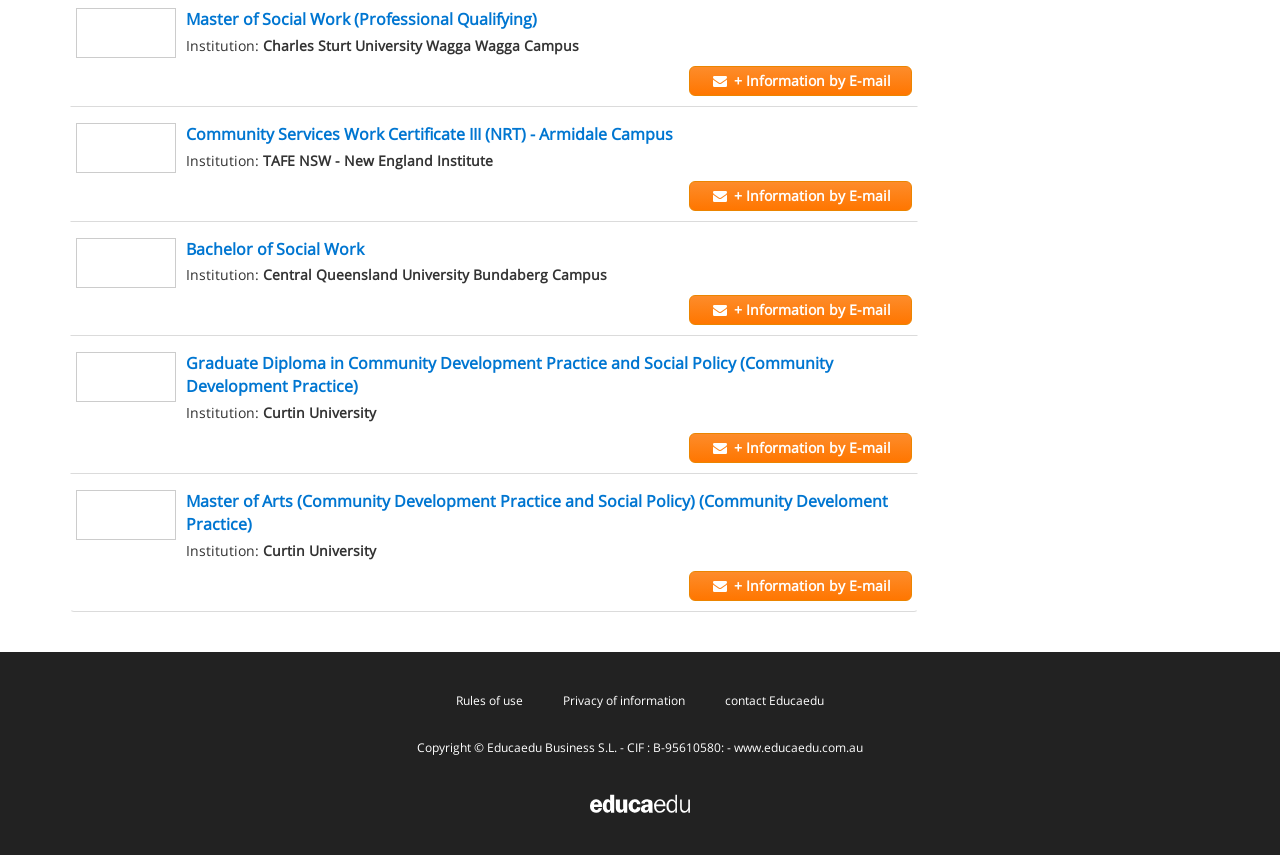What is the copyright information at the bottom of the page?
From the image, provide a succinct answer in one word or a short phrase.

Copyright © Educaedu Business S.L. - CIF : B-95610580: